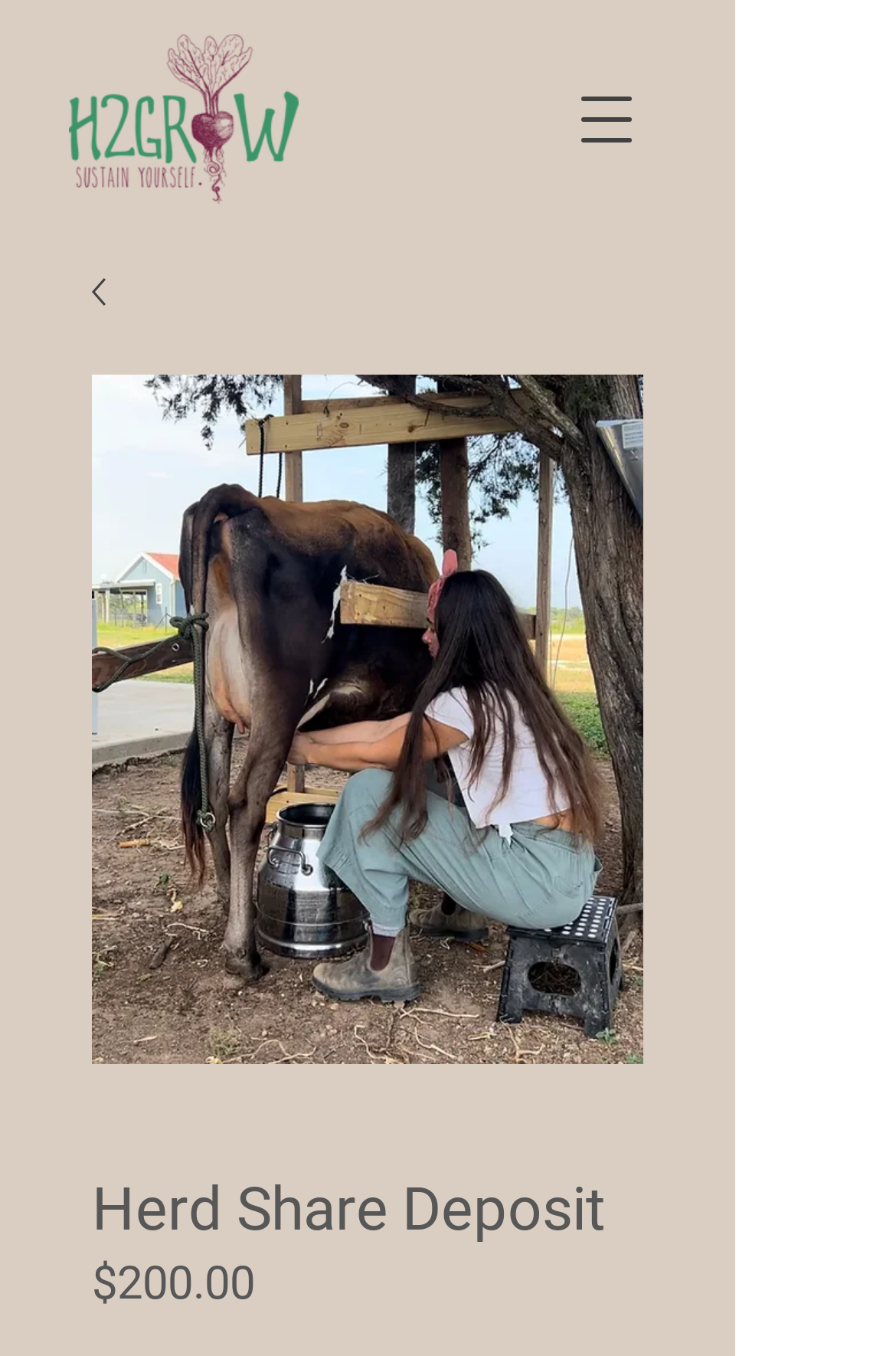Determine the main text heading of the webpage and provide its content.

Herd Share Deposit